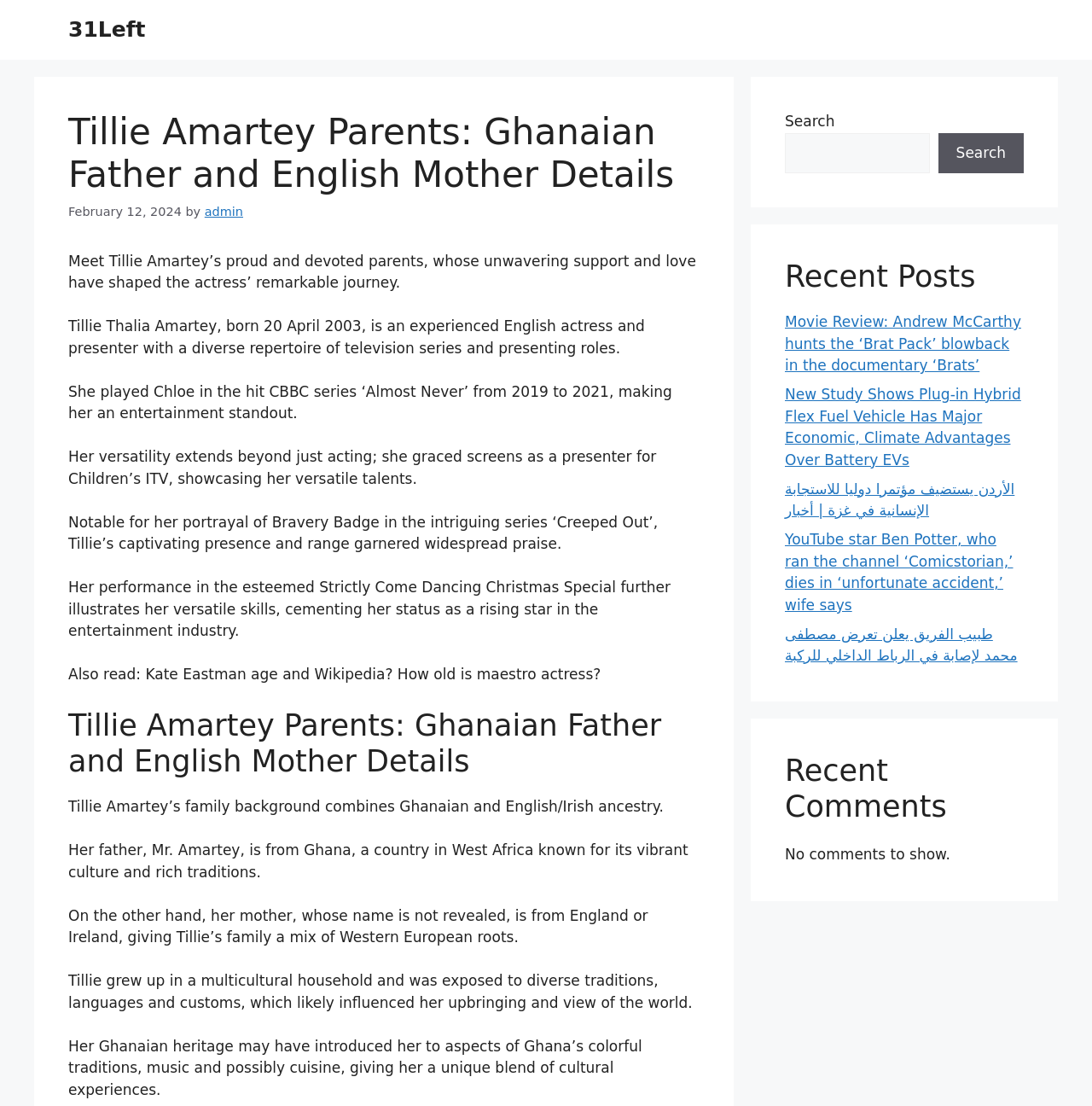Please provide a brief answer to the following inquiry using a single word or phrase:
What is the name of the TV series Tillie Amartey played in from 2019 to 2021?

Almost Never